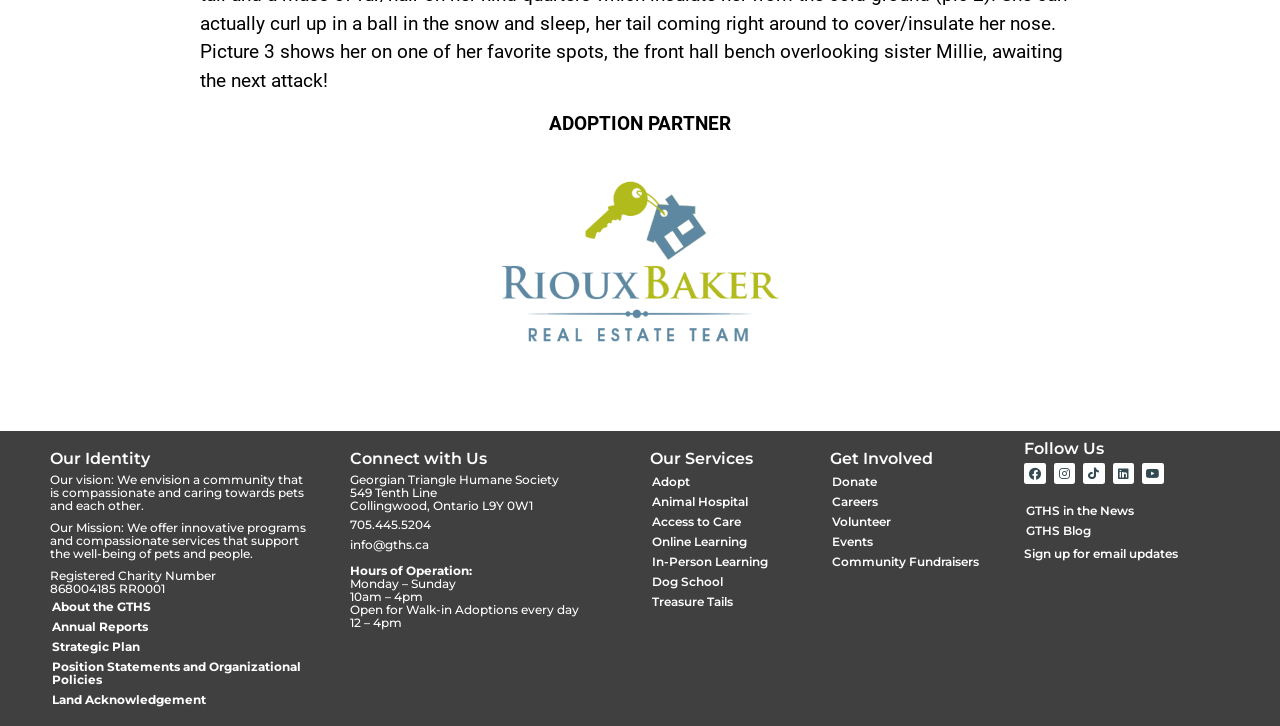Kindly determine the bounding box coordinates for the area that needs to be clicked to execute this instruction: "Read about the annual reports".

[0.025, 0.853, 0.258, 0.871]